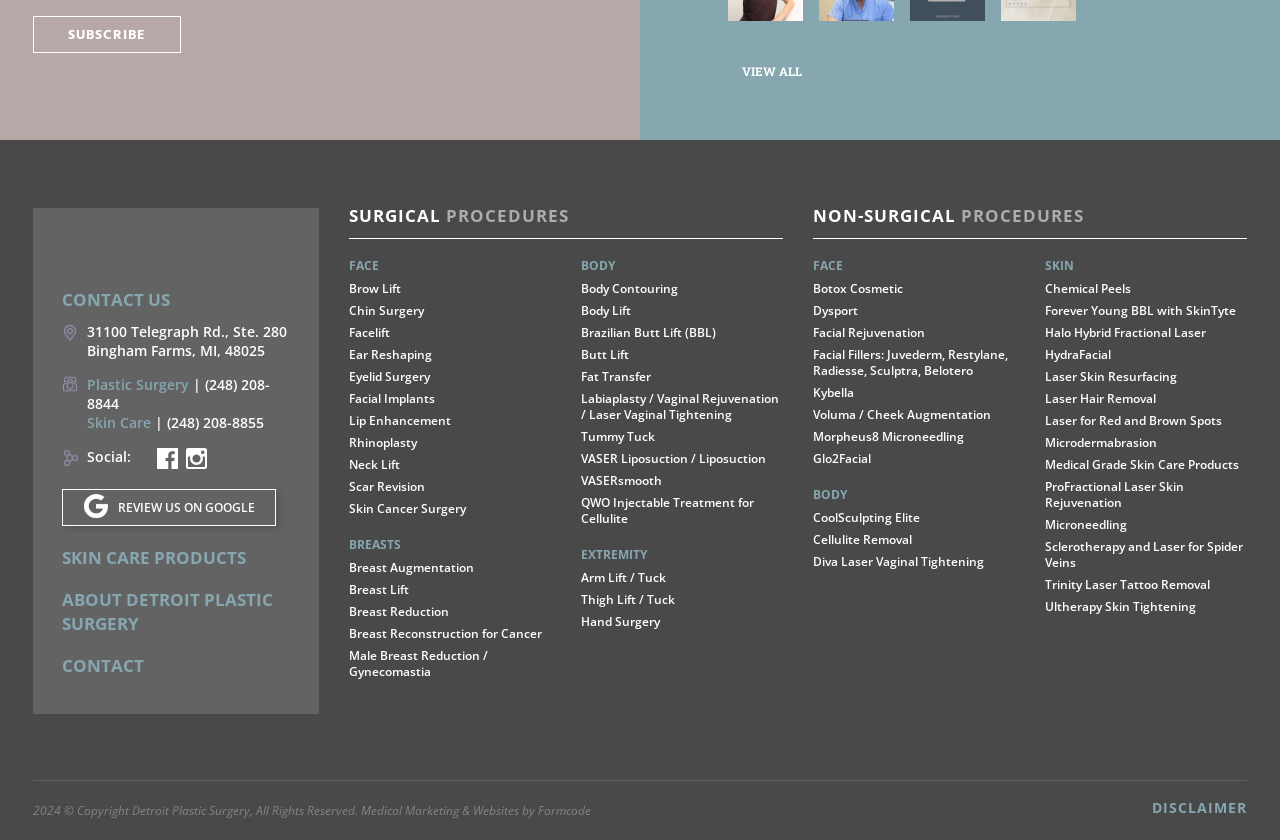Calculate the bounding box coordinates for the UI element based on the following description: "Detroit Plastic Surgery Instagram". Ensure the coordinates are four float numbers between 0 and 1, i.e., [left, top, right, bottom].

[0.145, 0.533, 0.162, 0.558]